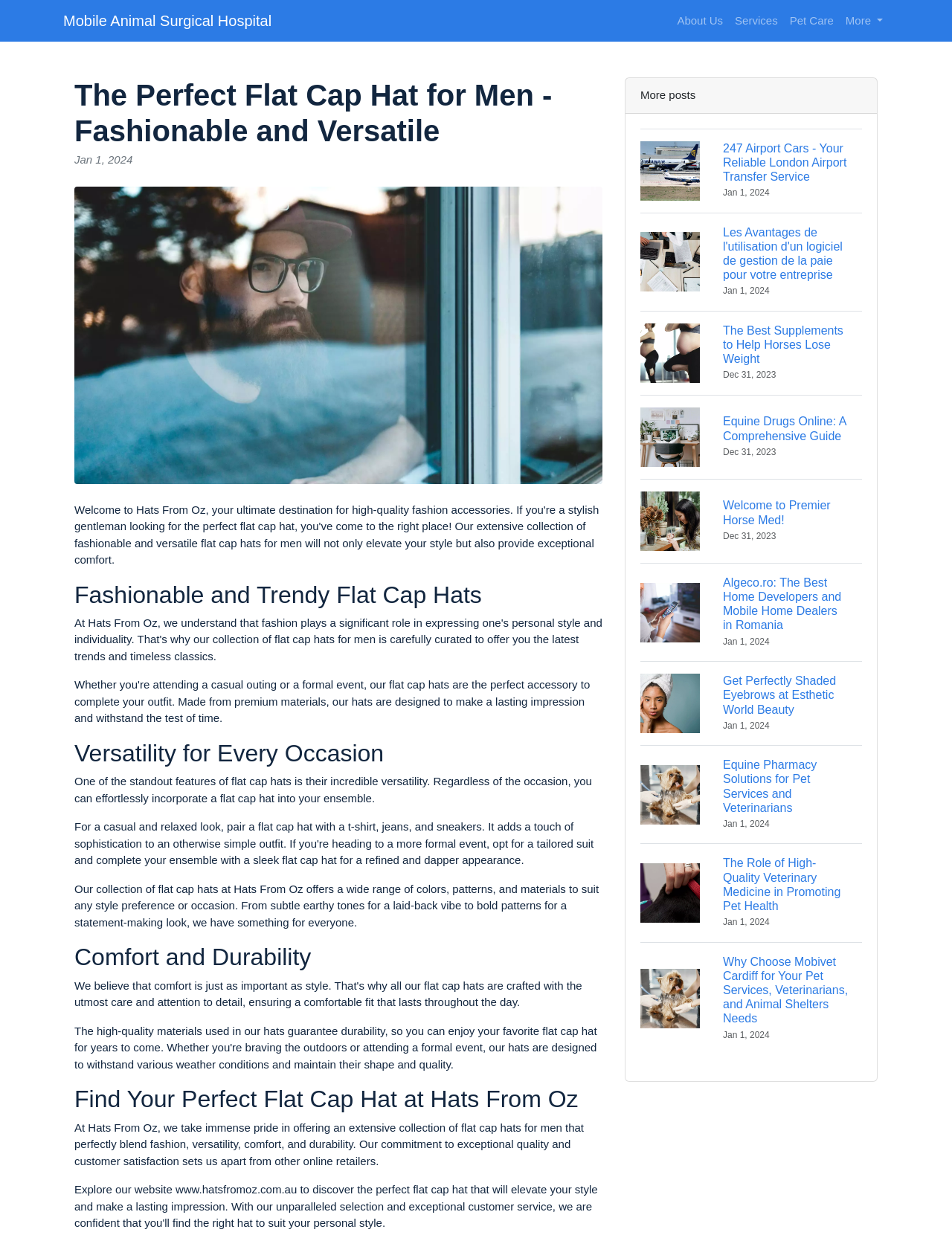Provide a comprehensive caption for the webpage.

The webpage appears to be an e-commerce website specializing in flat cap hats for men, with a focus on fashion, versatility, comfort, and durability. At the top of the page, there is a navigation menu with links to "Mobile Animal Surgical Hospital", "About Us", "Services", "Pet Care", and a "More" button that expands to reveal additional options.

Below the navigation menu, there is a large header section with a heading that reads "The Perfect Flat Cap Hat for Men - Fashionable and Versatile" and a subheading with the date "Jan 1, 2024". To the right of the header, there is a large image of a flat cap hat.

The main content of the page is divided into several sections, each with its own heading and descriptive text. The first section is titled "Fashionable and Trendy Flat Cap Hats" and discusses the versatility of flat cap hats. The second section is titled "Versatility for Every Occasion" and highlights the various occasions where flat cap hats can be worn. The third section is titled "Comfort and Durability" and emphasizes the importance of comfort and durability in flat cap hats.

The fourth section is titled "Find Your Perfect Flat Cap Hat at Hats From Oz" and describes the website's commitment to offering high-quality flat cap hats that blend fashion, versatility, comfort, and durability.

Below the main content, there is a section with multiple links to various articles and blog posts, each with its own image, heading, and descriptive text. These links appear to be related to pet care, veterinary services, and horse health, and may be sponsored content or affiliate links.

Overall, the webpage is well-organized and easy to navigate, with clear headings and descriptive text that effectively communicate the website's focus on flat cap hats for men.